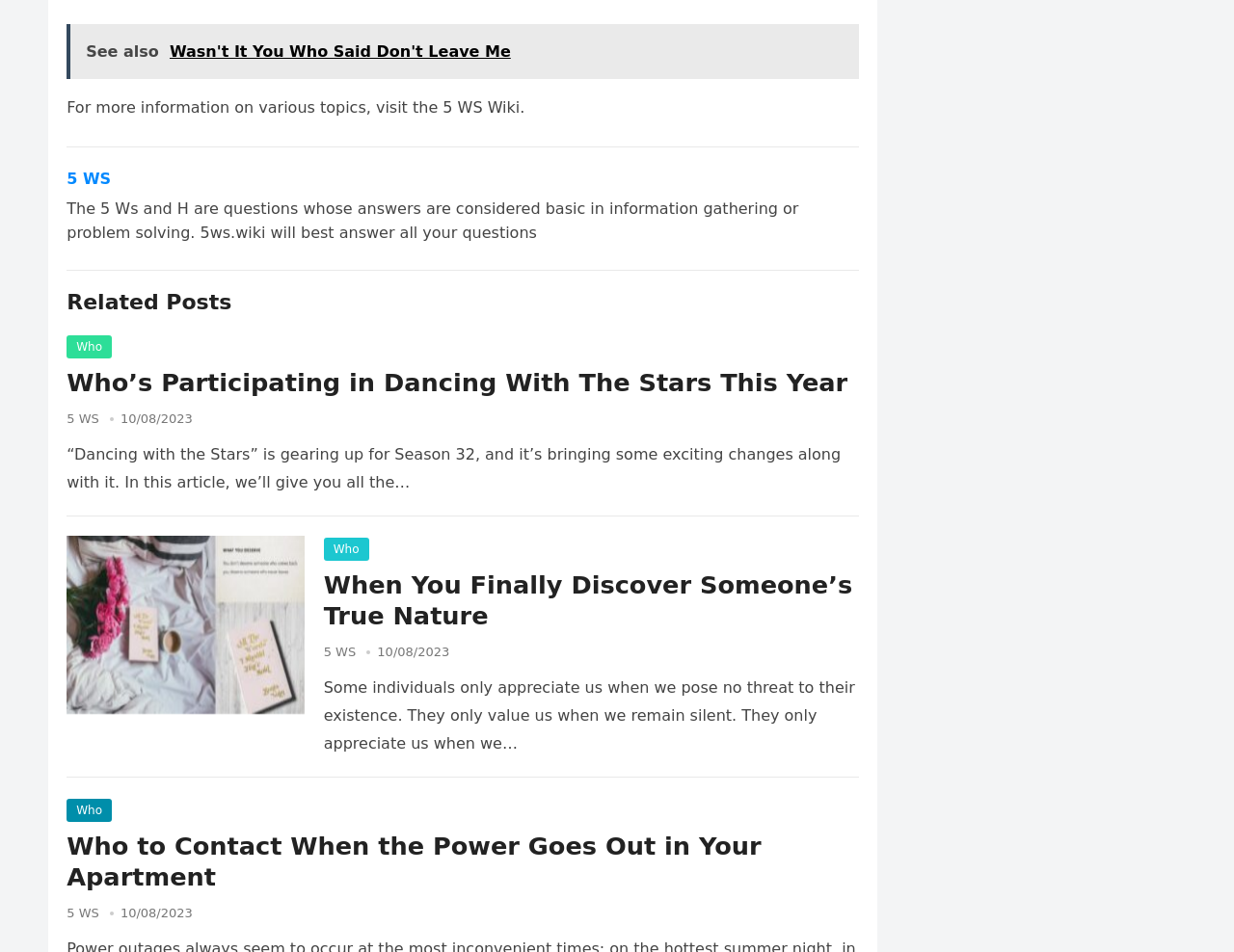How many links are there in the 'Related Posts' section?
Use the information from the image to give a detailed answer to the question.

I counted the number of links under the 'Related Posts' heading, which are 'Who’s Participating in Dancing With The Stars This Year', 'When You Finally Discover Someone's True Nature', and 'Who to Contact When the Power Goes Out in Your Apartment', along with two more links to '5 WS' and 'Who'. Therefore, there are 5 links in the 'Related Posts' section.